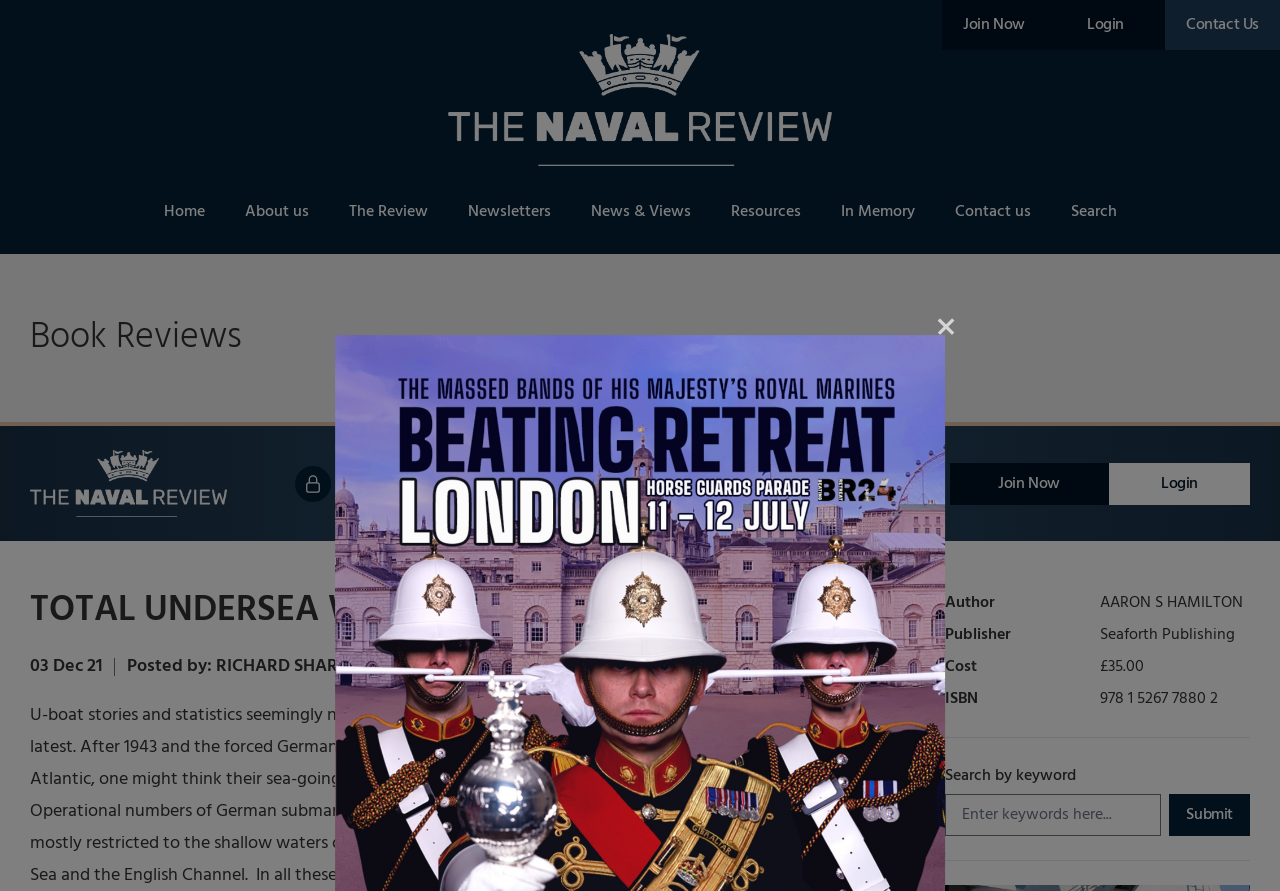Determine the bounding box coordinates for the element that should be clicked to follow this instruction: "View the 'News & Views' page". The coordinates should be given as four float numbers between 0 and 1, in the format [left, top, right, bottom].

[0.449, 0.217, 0.552, 0.258]